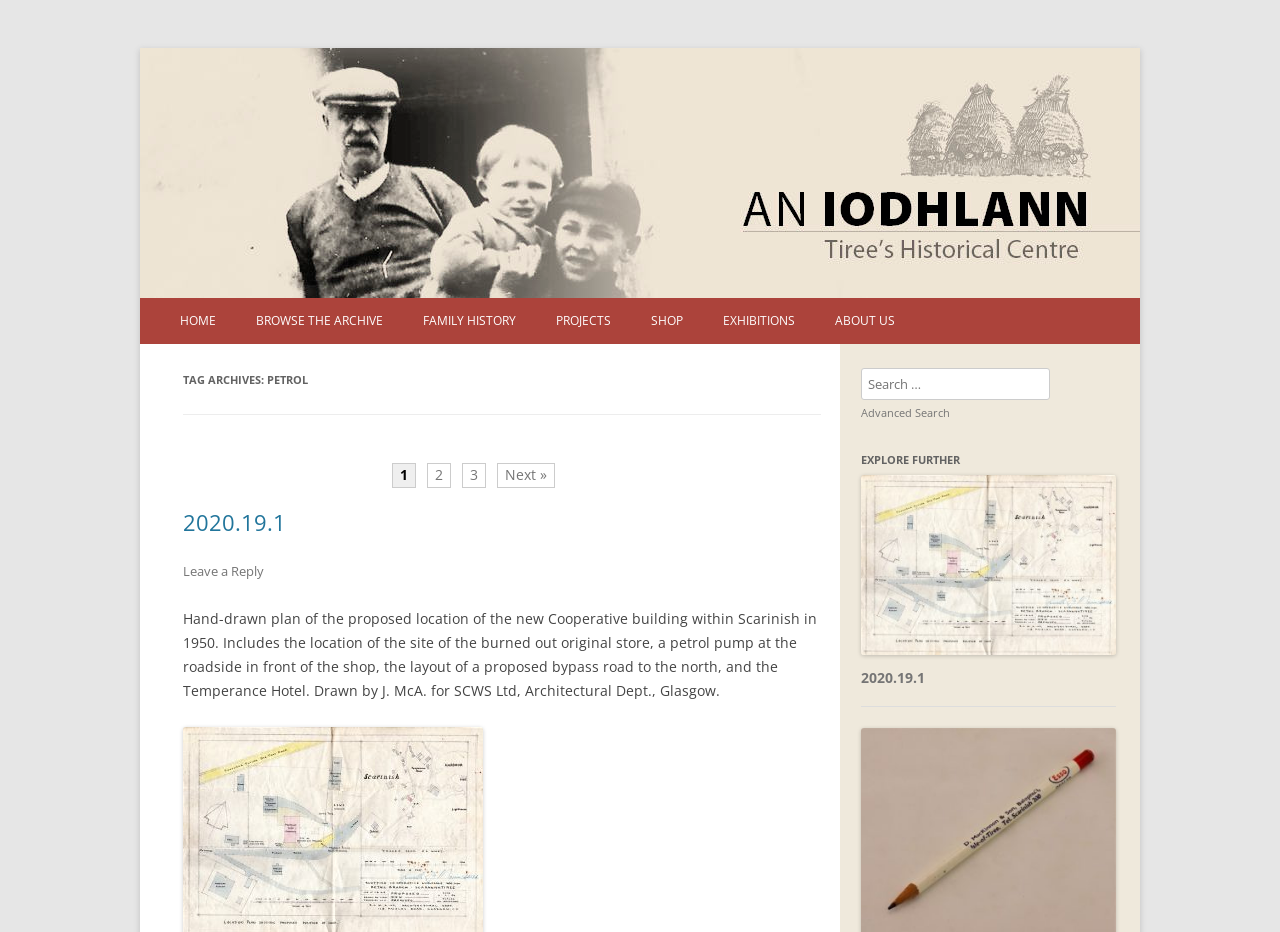Answer the question in a single word or phrase:
How many links are there in the main header?

9